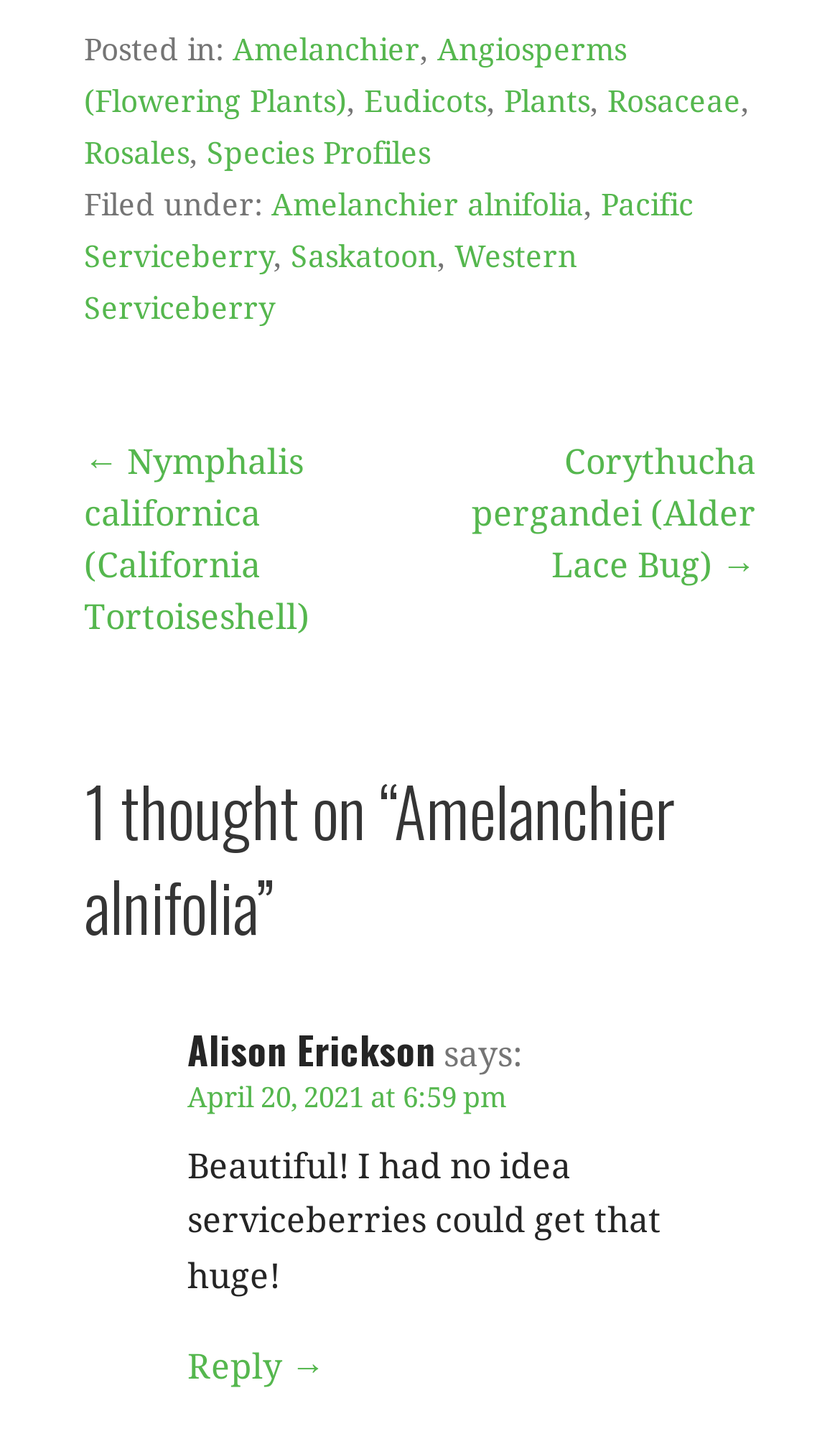Locate the bounding box coordinates of the area where you should click to accomplish the instruction: "Read the comment from Alison Erickson".

[0.223, 0.705, 0.518, 0.744]